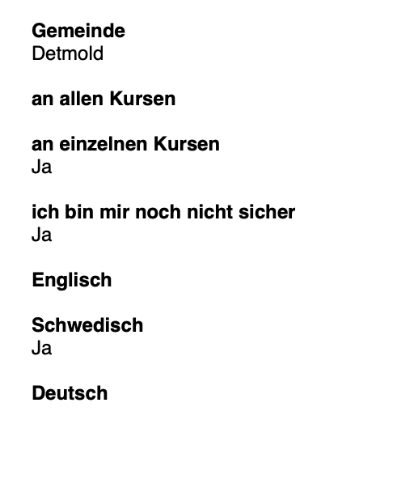Use a single word or phrase to answer the question:
What languages are mentioned in the survey?

English, Swedish, German